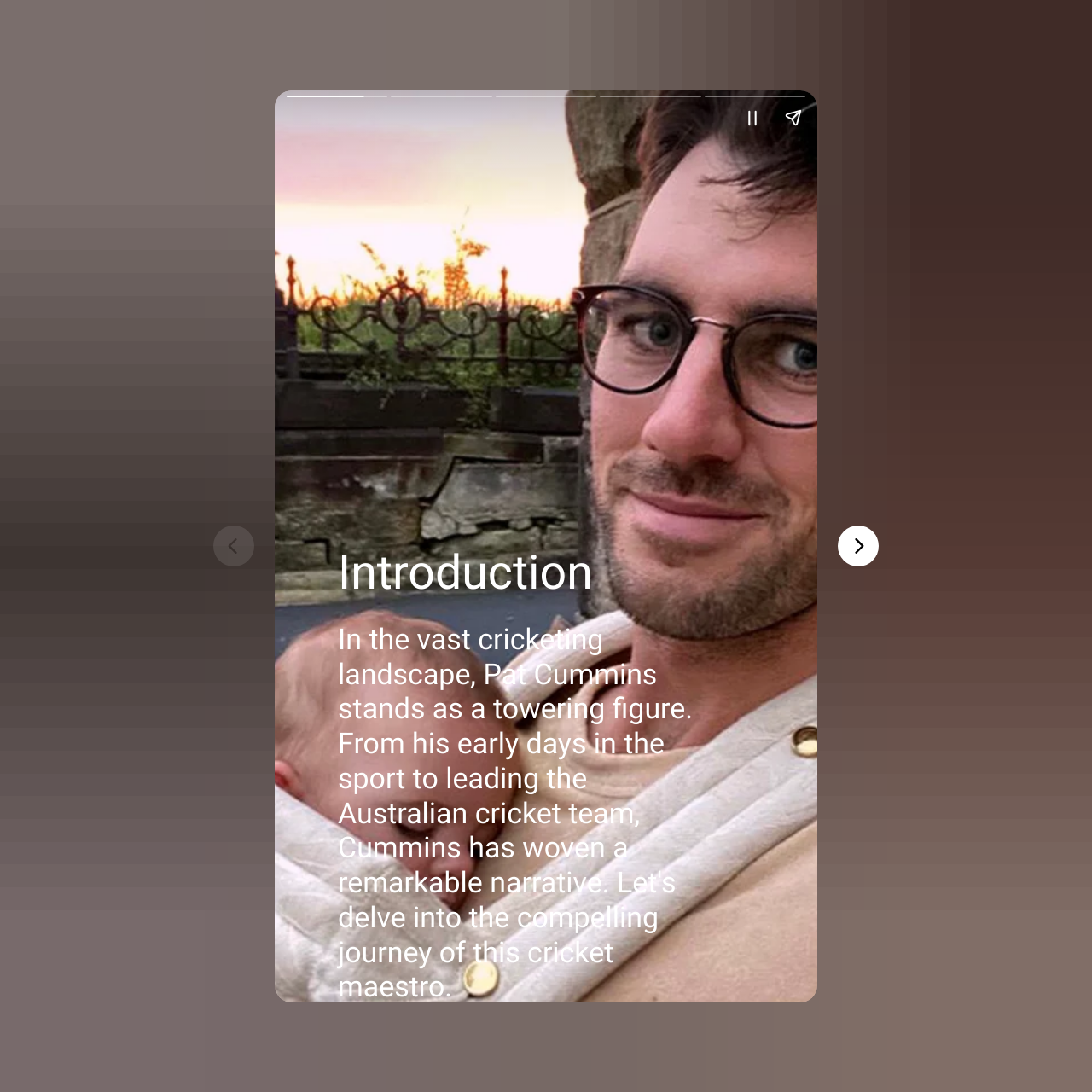What is the topic of the introduction section?
We need a detailed and exhaustive answer to the question. Please elaborate.

The introduction section has a heading 'Introduction' and a paragraph that describes Pat Cummins' journey in cricket, indicating that the topic of this section is Pat Cummins' cricket journey.